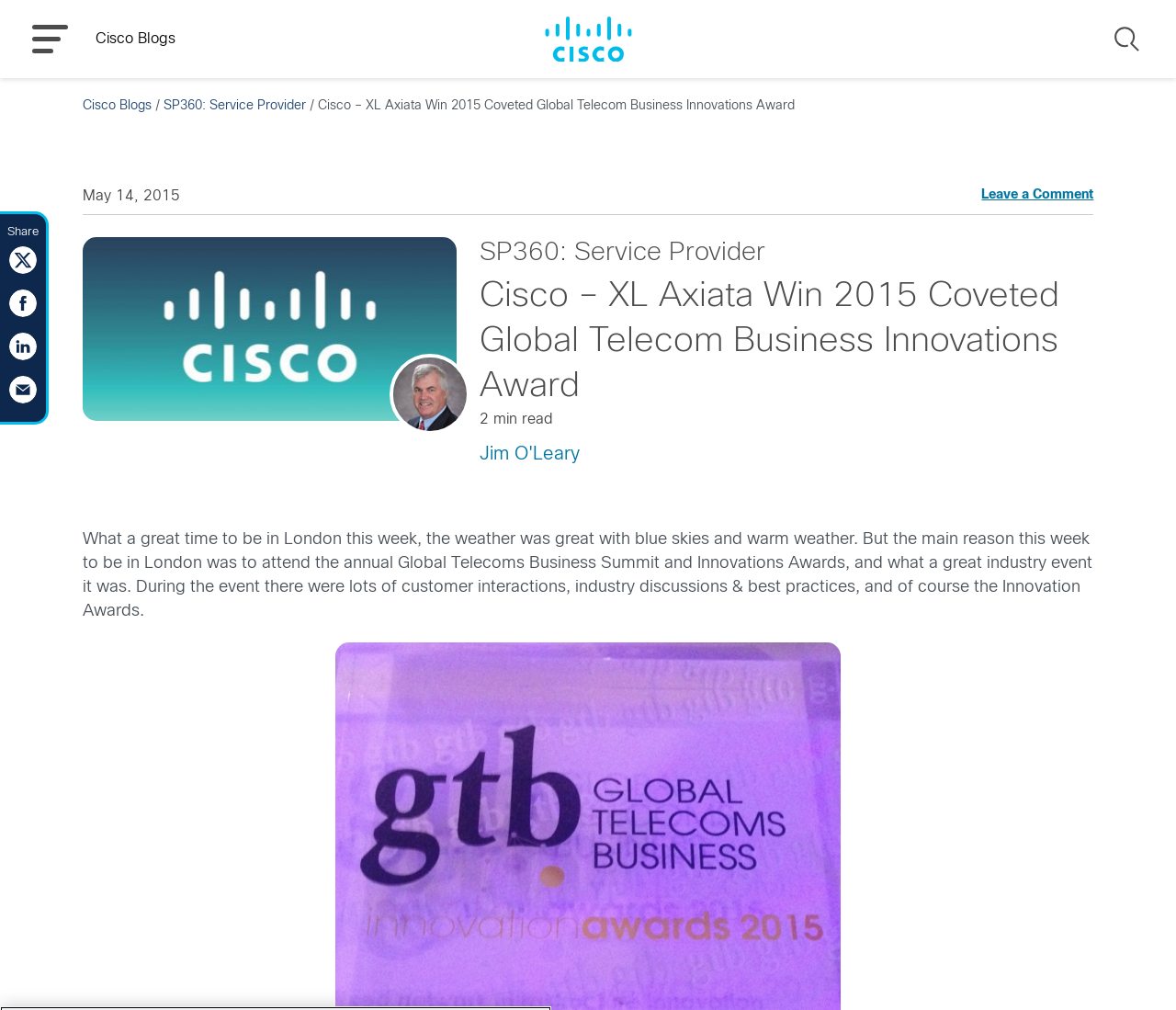Please find the bounding box coordinates of the section that needs to be clicked to achieve this instruction: "Read the article".

[0.07, 0.527, 0.929, 0.613]